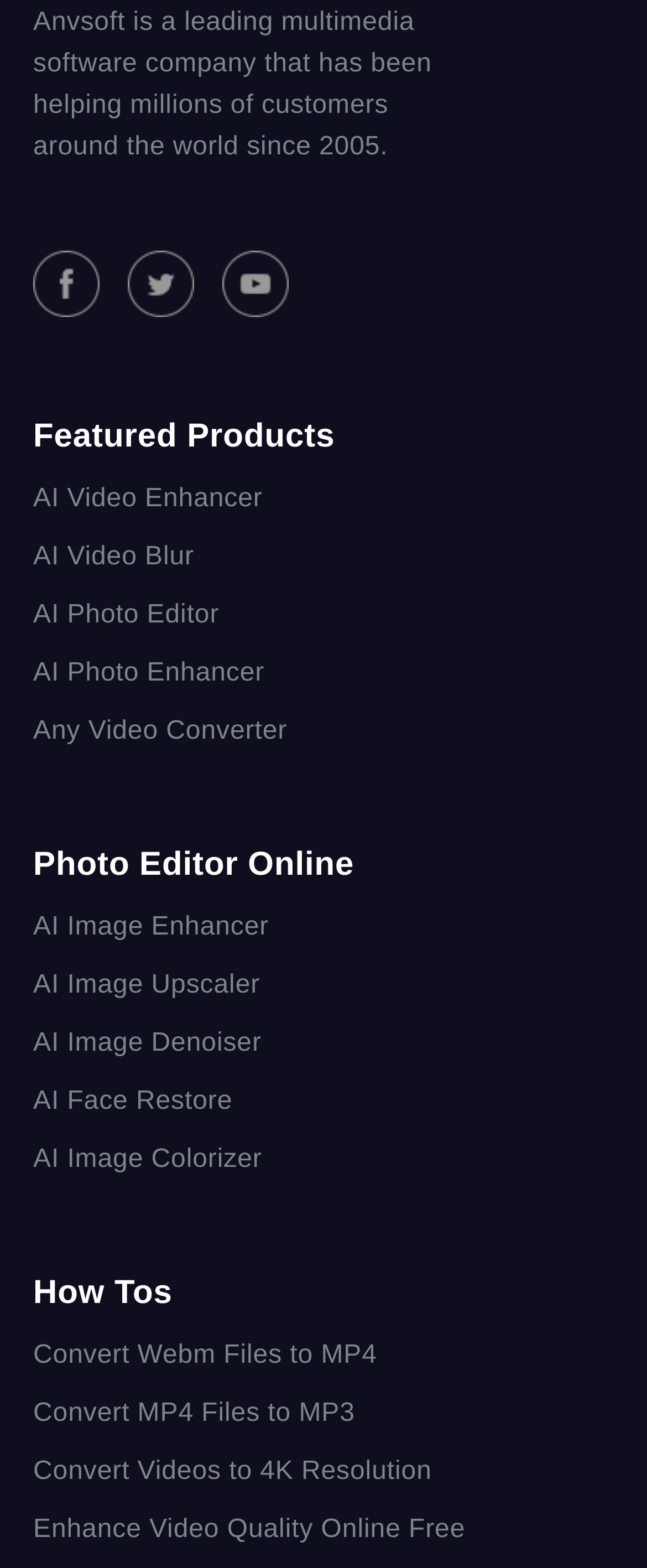Find the bounding box coordinates of the area that needs to be clicked in order to achieve the following instruction: "Edit photos online". The coordinates should be specified as four float numbers between 0 and 1, i.e., [left, top, right, bottom].

[0.051, 0.539, 0.949, 0.564]